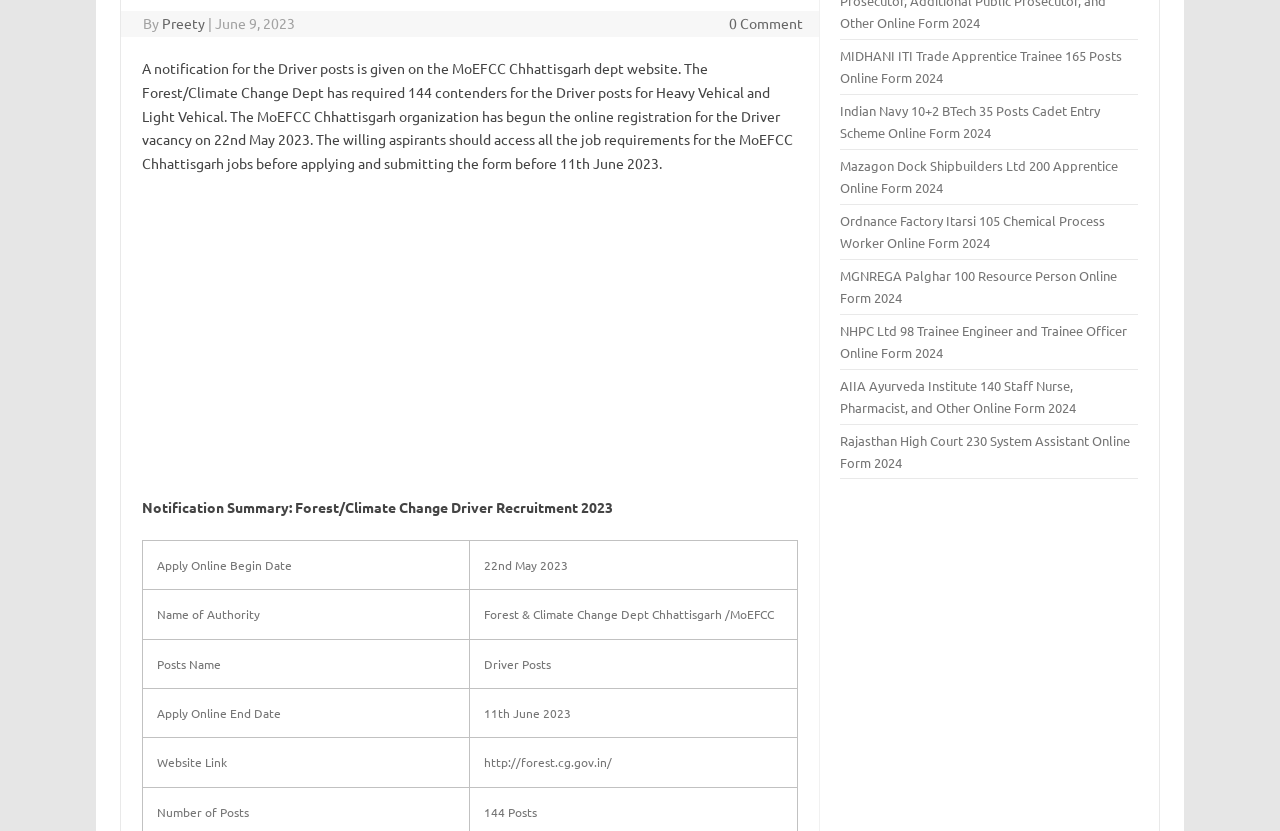Given the element description "0 Comment" in the screenshot, predict the bounding box coordinates of that UI element.

[0.569, 0.017, 0.627, 0.038]